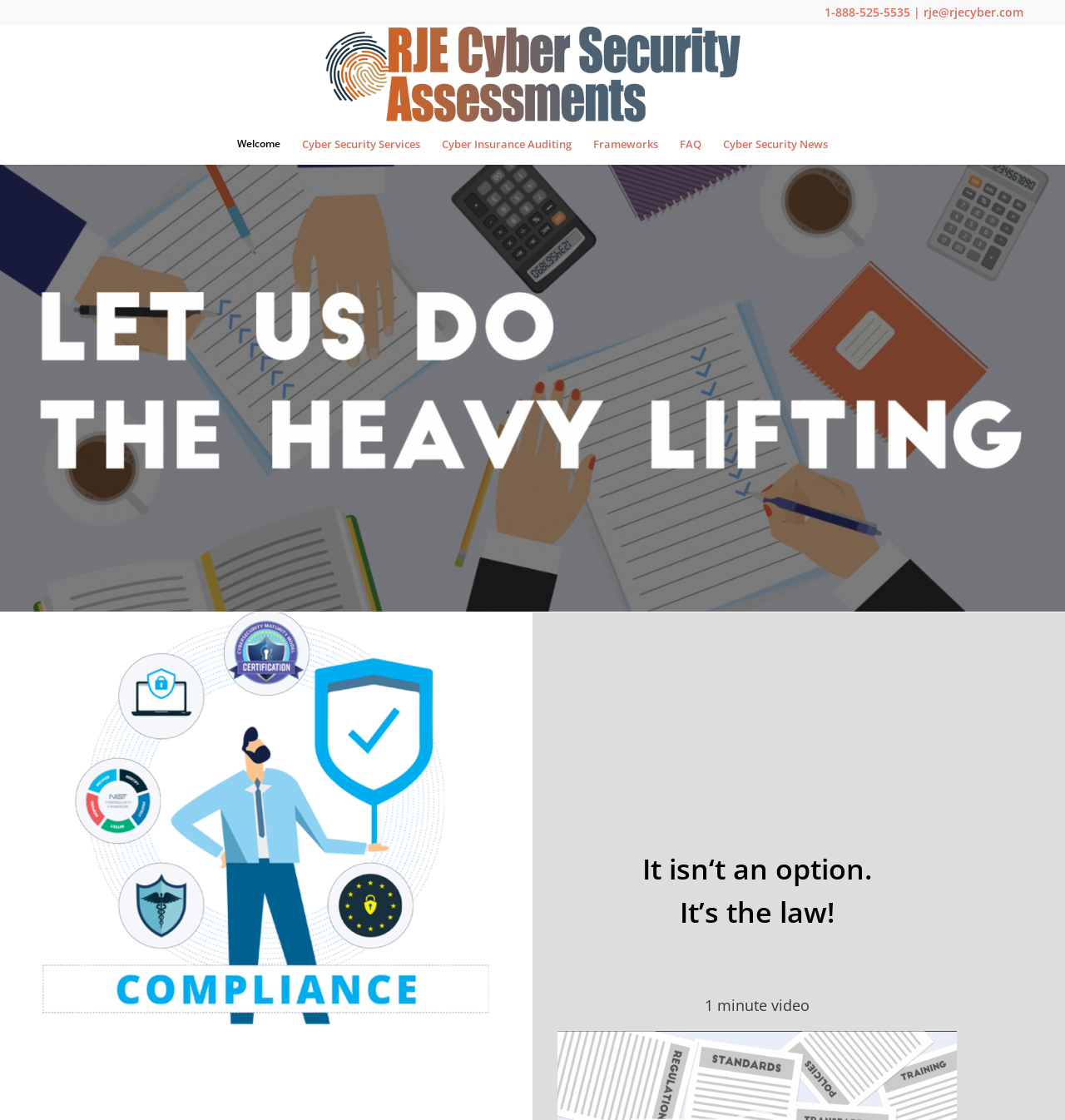What is the purpose of the 1-minute video?
Provide a one-word or short-phrase answer based on the image.

Unknown